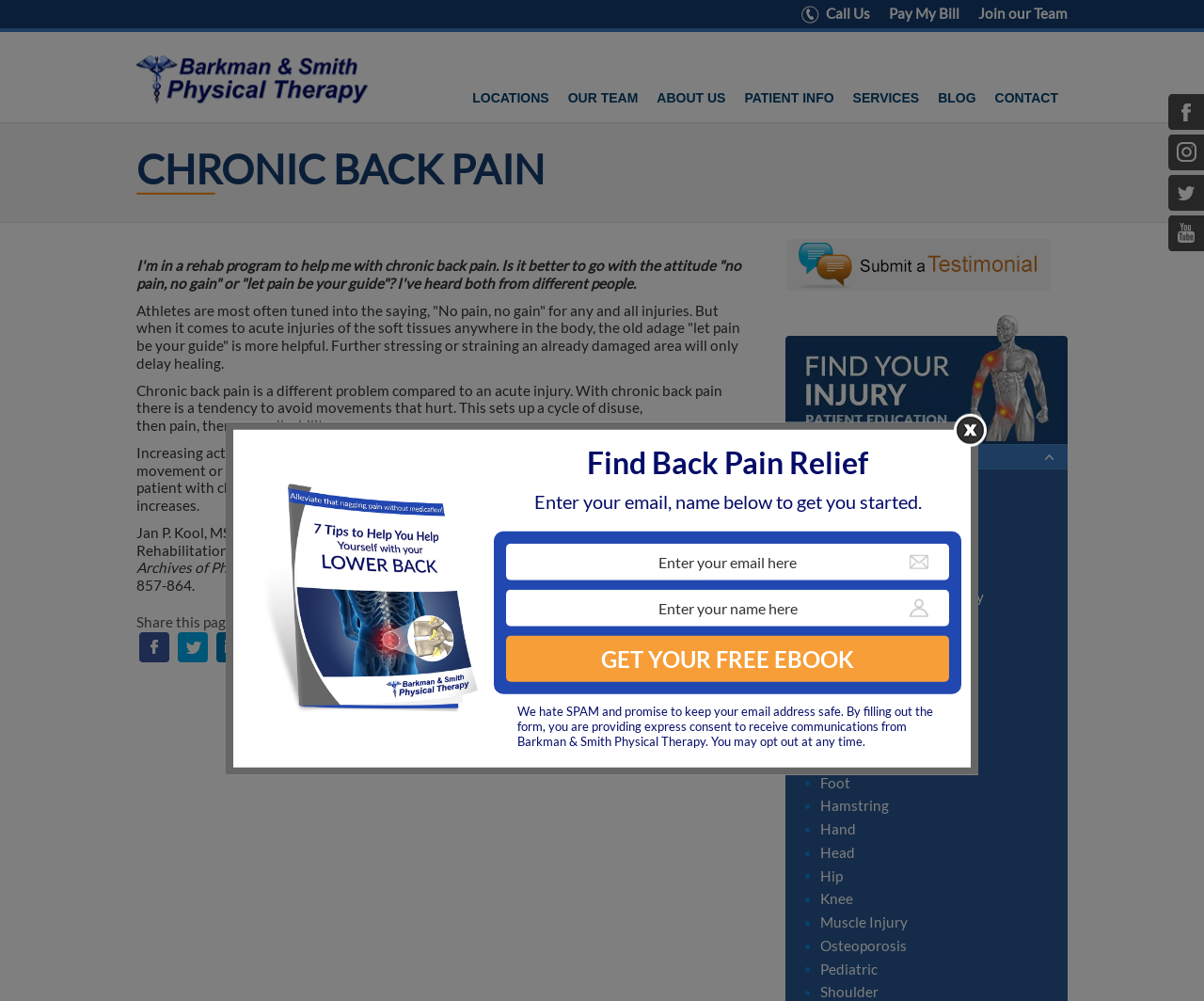Provide the bounding box coordinates of the UI element that matches the description: "Mid Back".

[0.652, 0.539, 0.887, 0.562]